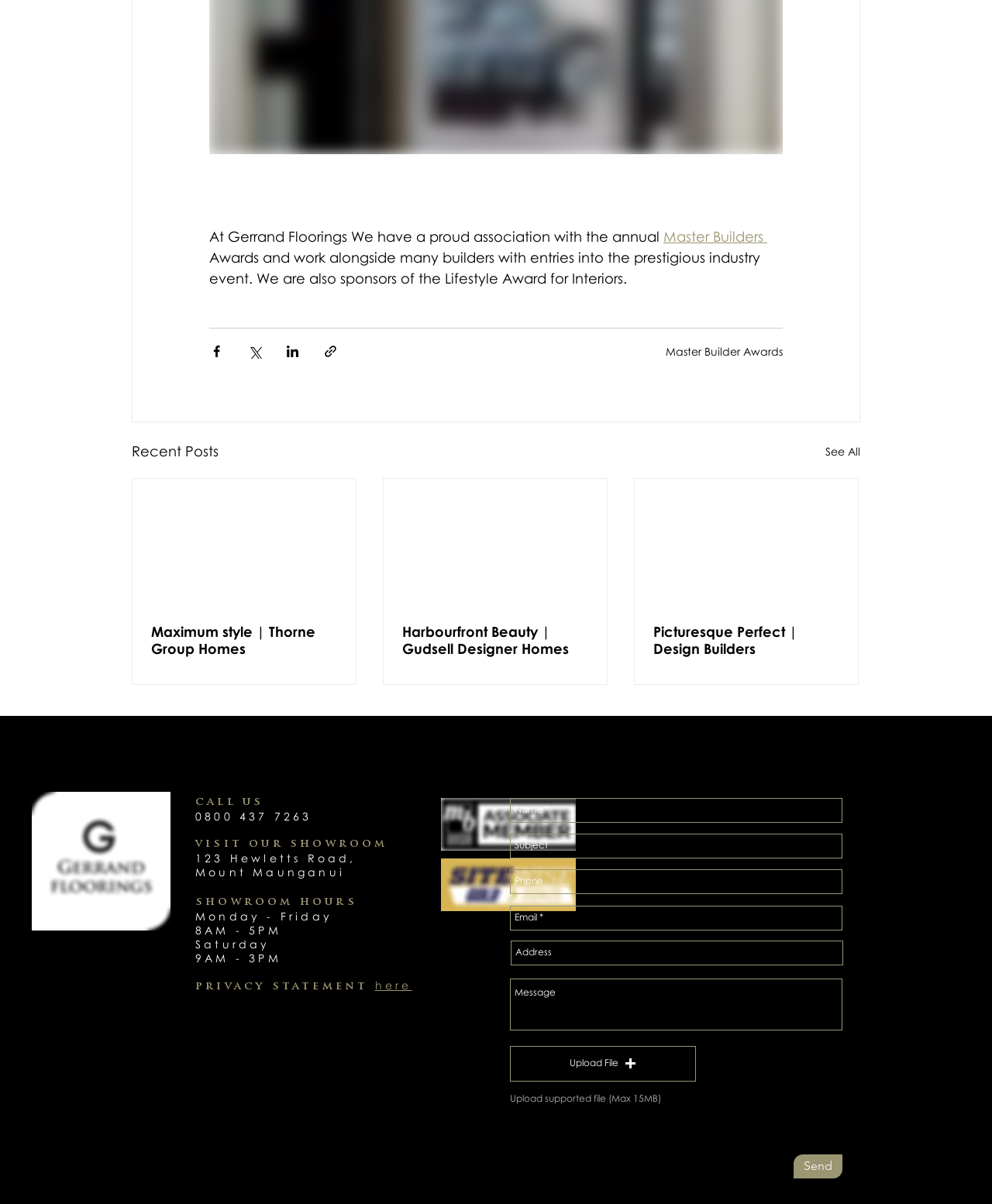Please identify the bounding box coordinates of the element's region that should be clicked to execute the following instruction: "See all recent posts". The bounding box coordinates must be four float numbers between 0 and 1, i.e., [left, top, right, bottom].

[0.832, 0.365, 0.867, 0.384]